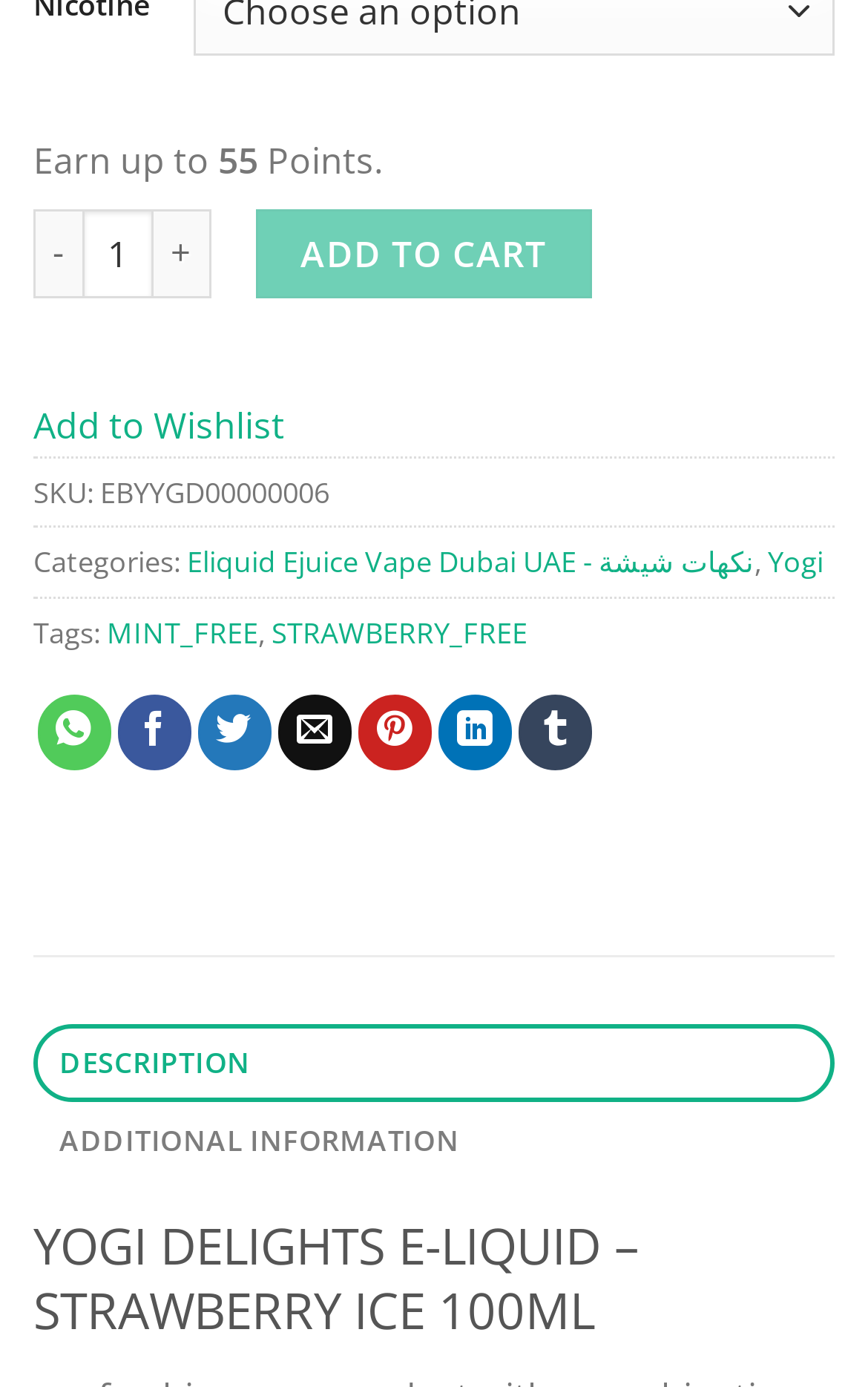Identify the bounding box of the UI element described as follows: "Activities for Kids". Provide the coordinates as four float numbers in the range of 0 to 1 [left, top, right, bottom].

None